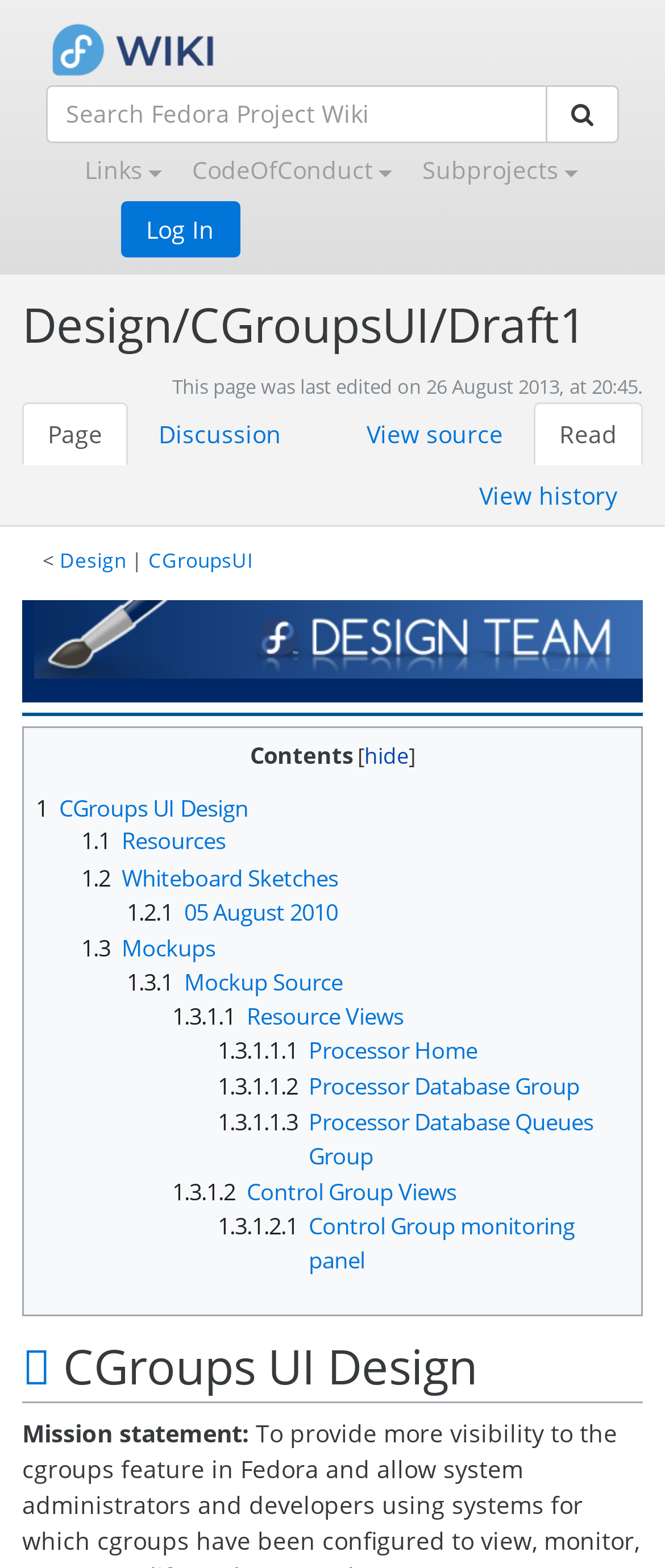Generate a comprehensive description of the webpage content.

The webpage is about the CGroups UI Design draft on the Fedora Project Wiki. At the top left, there is a Fedora Project Wiki logo, an image, and a link to the Fedora Project Wiki. Next to it, there is a search bar with a search button and a layout table. 

Below the search bar, there are three buttons: "Links", "CodeOfConduct", and "Subprojects", aligned horizontally. On the right side of the page, there is a "Log In" link. 

The main content of the page starts with a heading "Design/CGroupsUI/Draft1" followed by a static text indicating when the page was last edited. Below this, there are five links: "Page", "Discussion", "Read", "View source", and "View history". 

The "View history" link has a dropdown menu with links to "Design", "CGroupsUI", and a previous version of the page. 

Further down, there is a link to an image "Artwork ArtTeamProjects WikiDesign ArtTeamN1.png". 

The main content of the page is organized under a navigation menu titled "Contents". The contents are divided into sections, including "CGroups UI Design", "Resources", "Whiteboard Sketches", "Mockups", and others. Each section has multiple links to specific topics, such as "Processor Home", "Processor Database Group", and "Control Group monitoring panel". 

At the bottom of the page, there is a heading "🔗 CGroups UI Design" with a link to the same topic, and a mission statement.